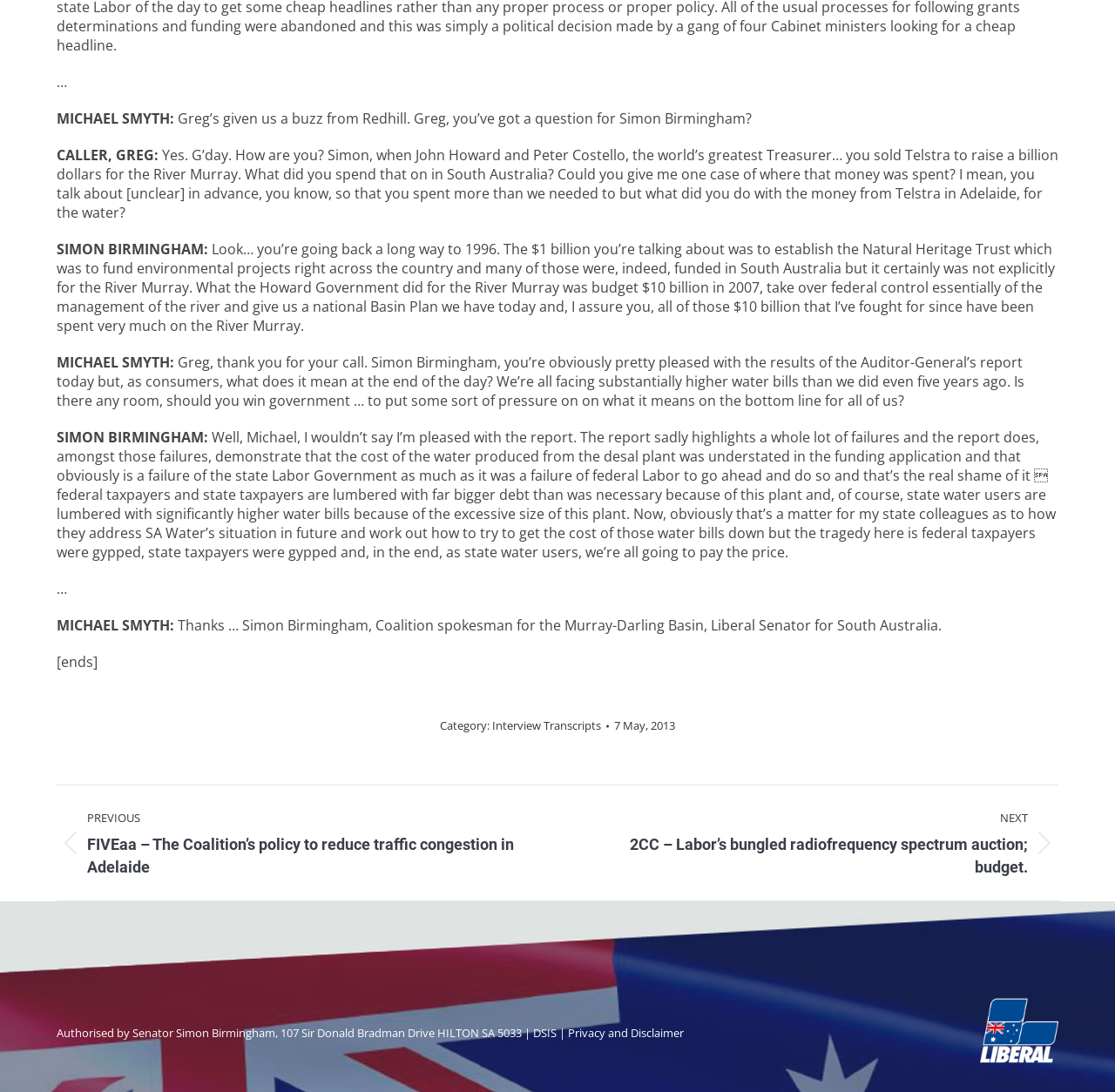Please provide a one-word or short phrase answer to the question:
What is the date of the interview?

7 May, 2013